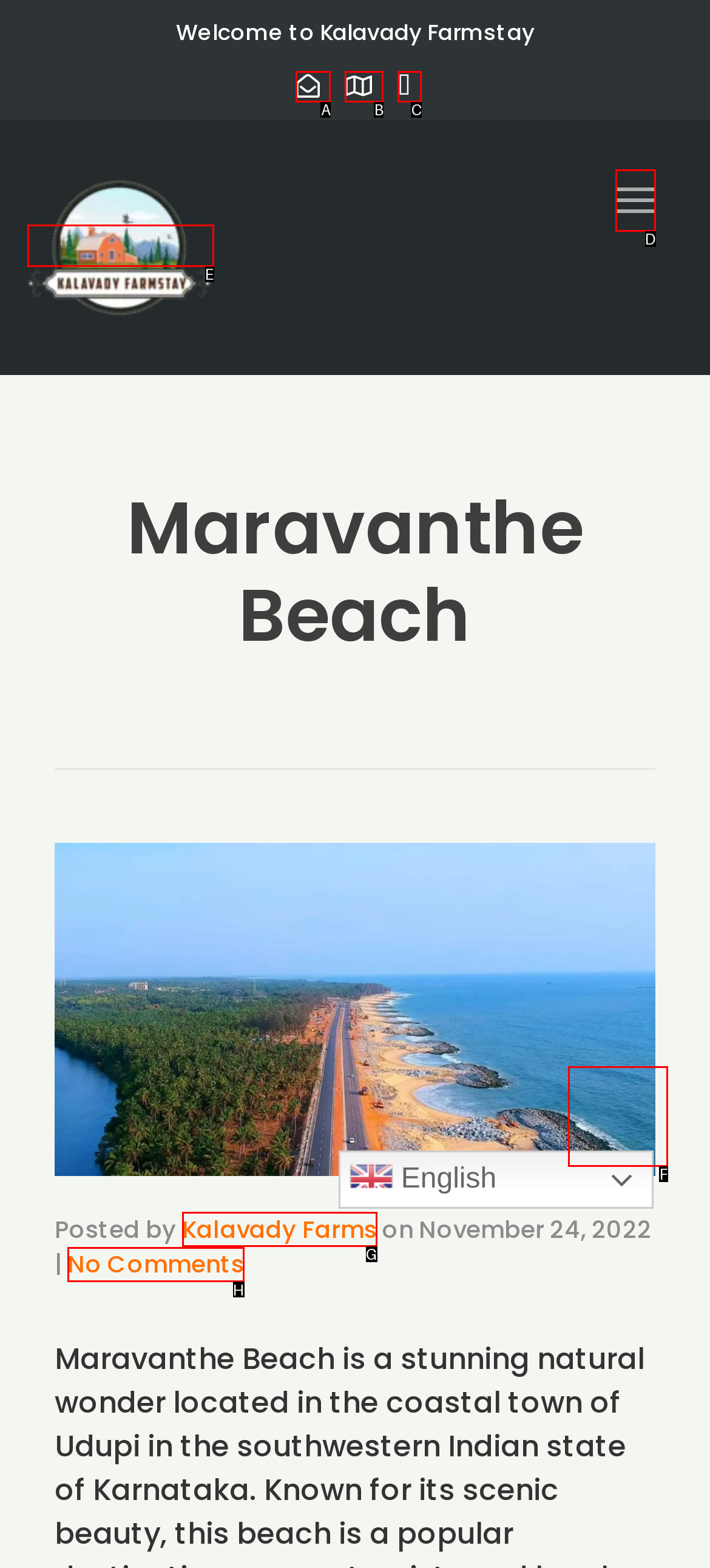Choose the UI element to click on to achieve this task: Click the whatsapp button. Reply with the letter representing the selected element.

F